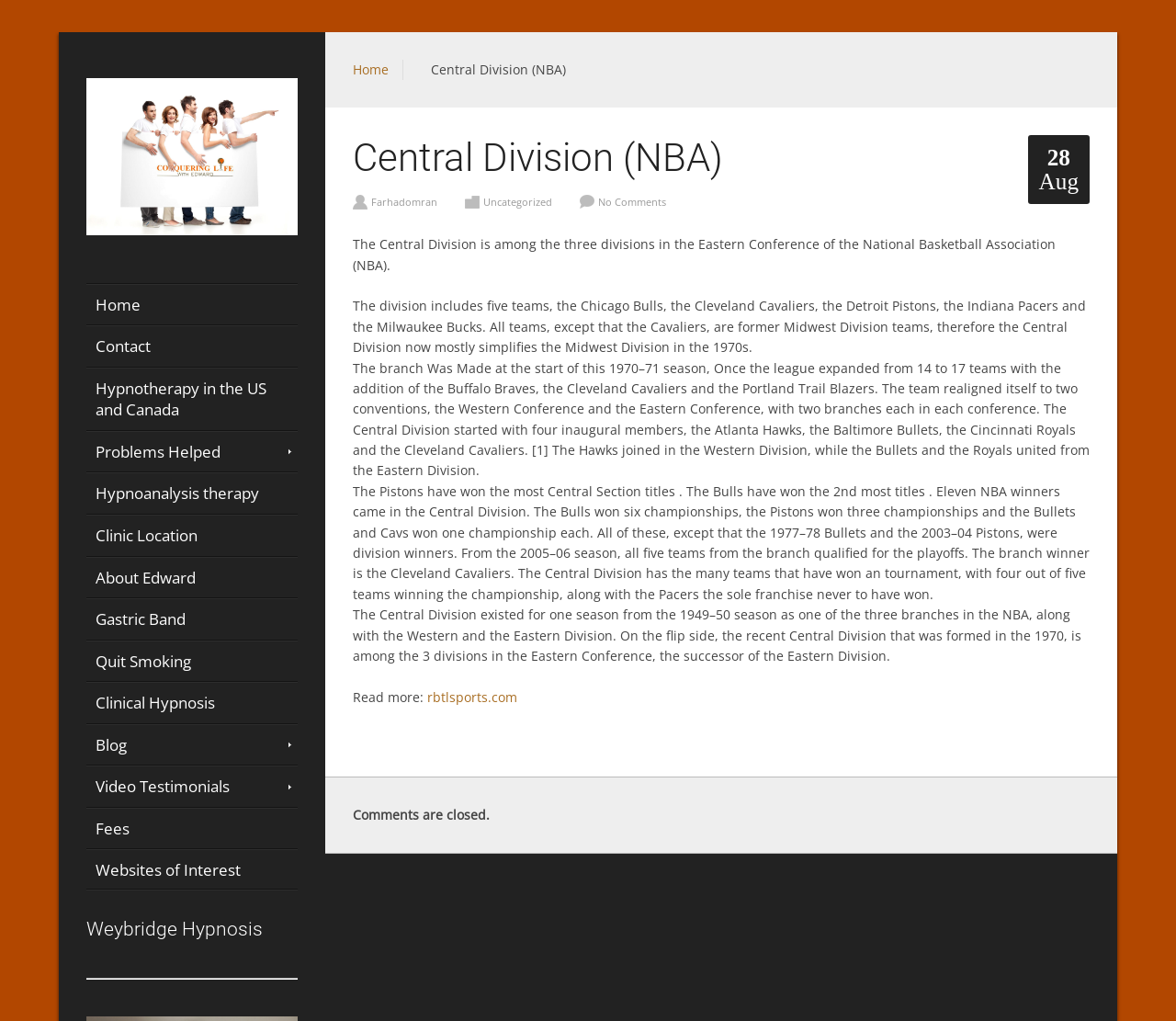Determine the bounding box coordinates of the clickable region to follow the instruction: "Visit the 'Hypnotherapy in the US and Canada' page".

[0.073, 0.361, 0.253, 0.421]